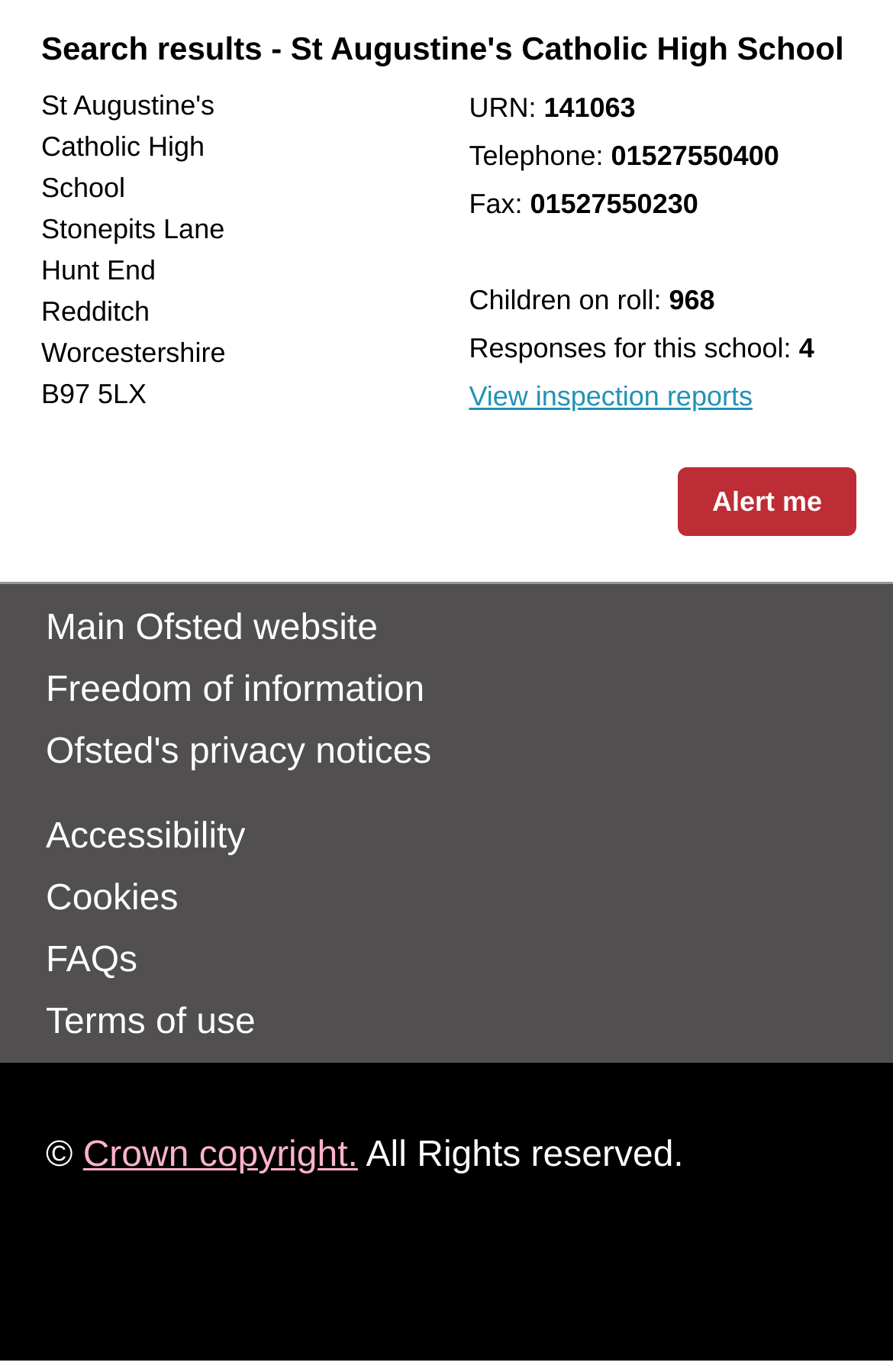Please find the bounding box for the following UI element description. Provide the coordinates in (top-left x, top-left y, bottom-right x, bottom-right y) format, with values between 0 and 1: FAQs

[0.051, 0.686, 0.154, 0.715]